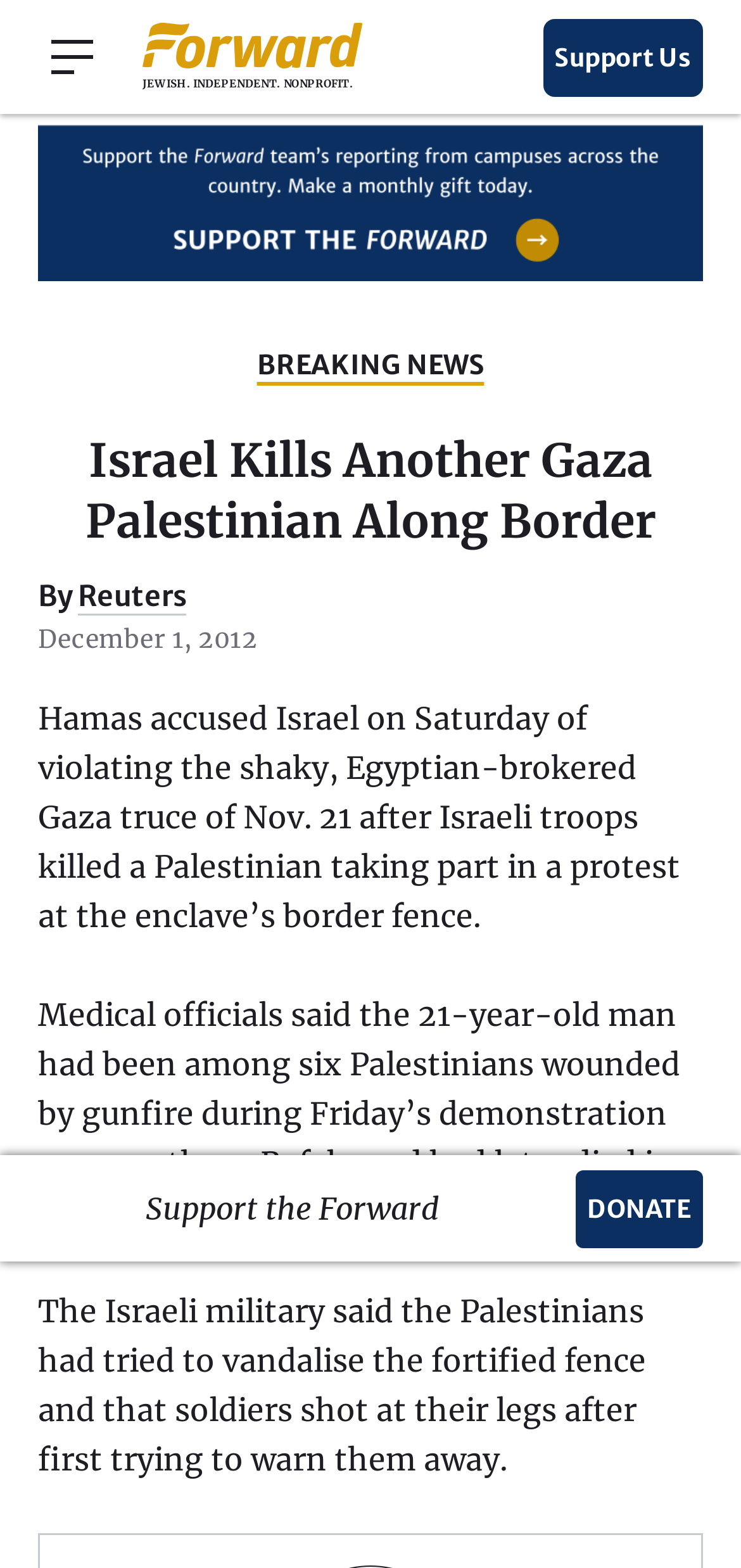What is the name of the news organisation that published this article?
Look at the image and respond to the question as thoroughly as possible.

The article is published on a website with the logo and name 'The Forward' at the top, indicating that it is a news article from this organisation.